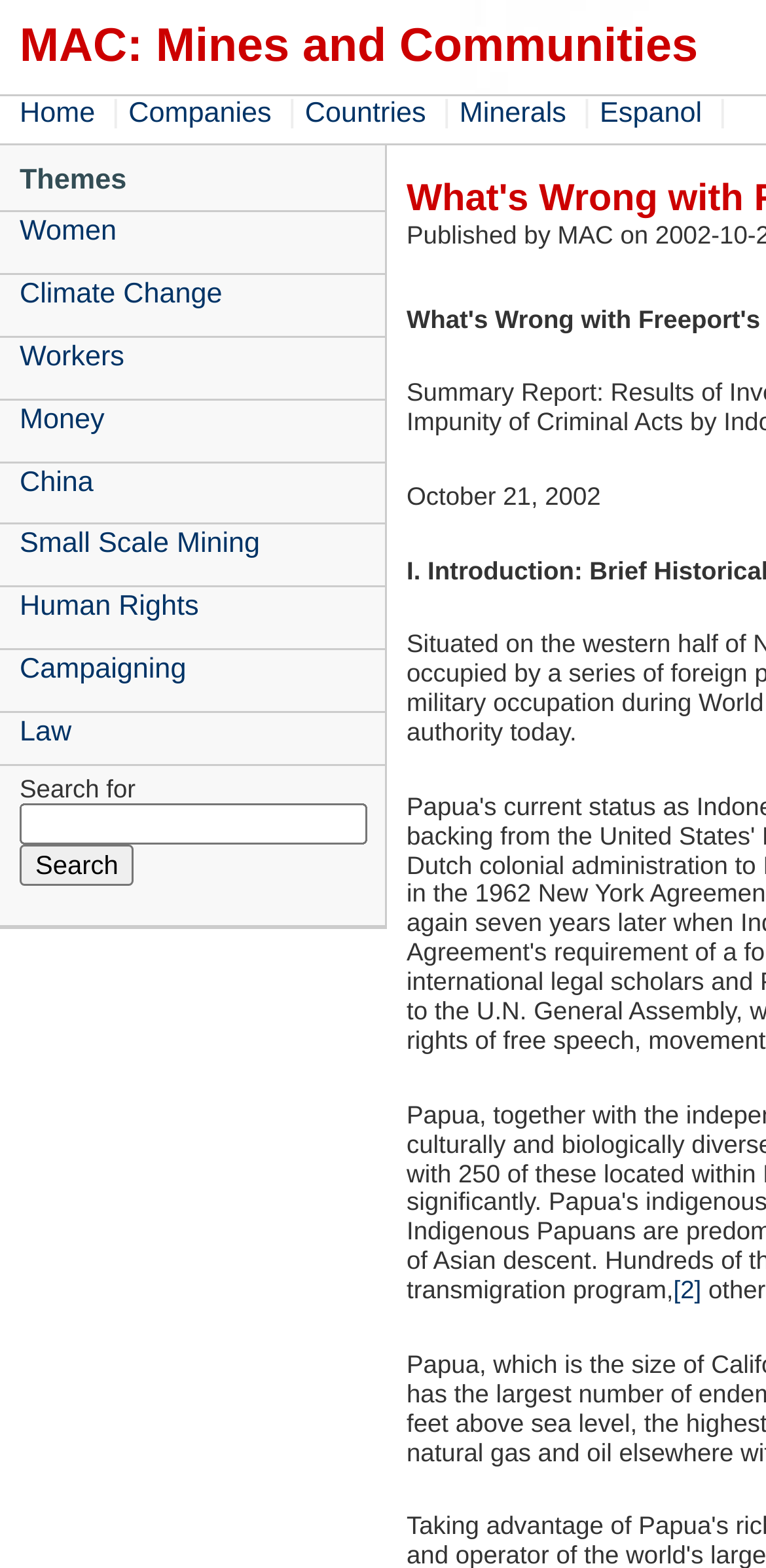Locate the bounding box coordinates of the item that should be clicked to fulfill the instruction: "learn about human rights".

[0.0, 0.374, 0.503, 0.401]